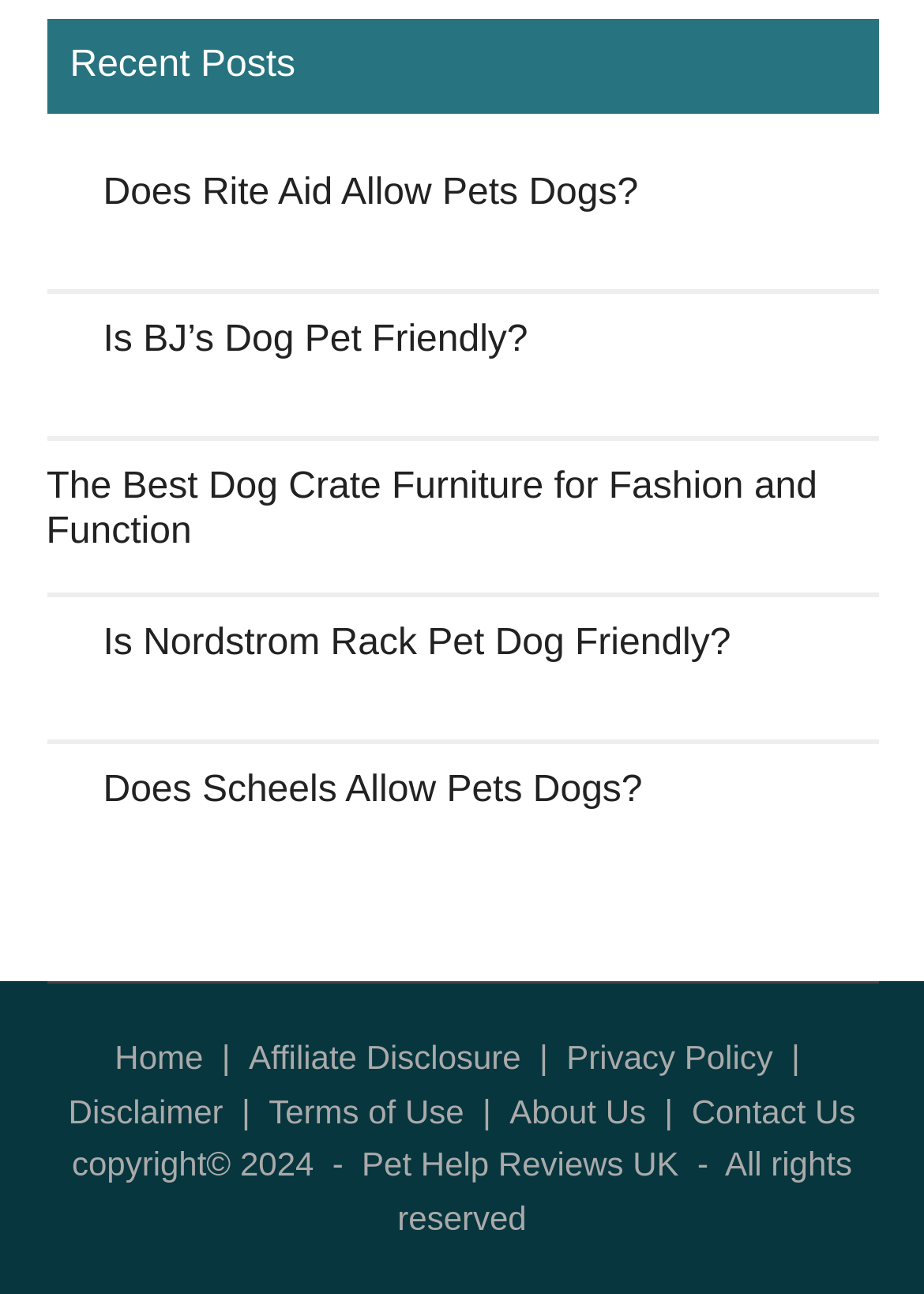Please predict the bounding box coordinates of the element's region where a click is necessary to complete the following instruction: "Visit the home page". The coordinates should be represented by four float numbers between 0 and 1, i.e., [left, top, right, bottom].

[0.124, 0.802, 0.22, 0.831]